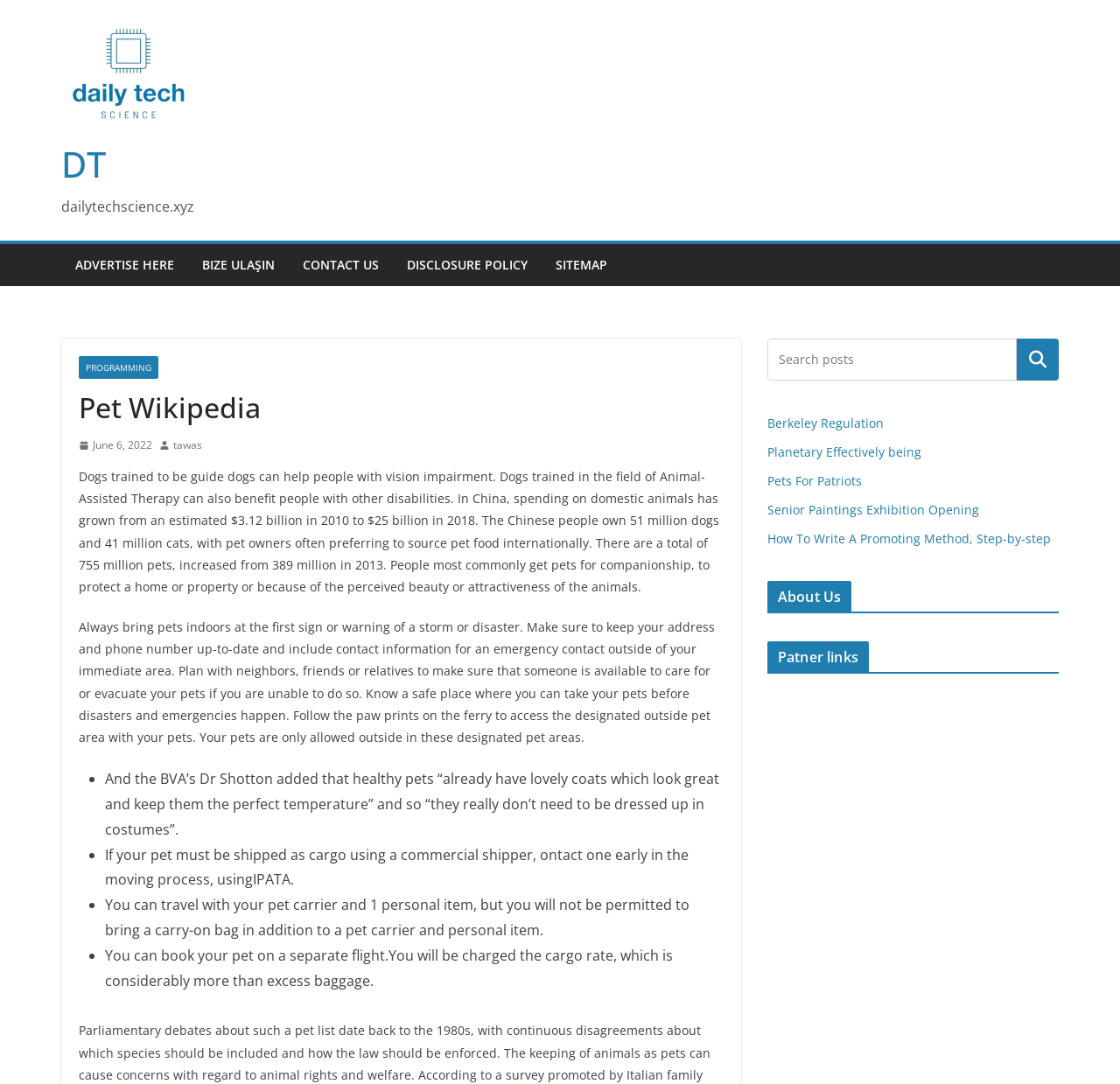Please identify the bounding box coordinates of the area that needs to be clicked to follow this instruction: "Click on 'CONTACT US'".

[0.27, 0.233, 0.338, 0.256]